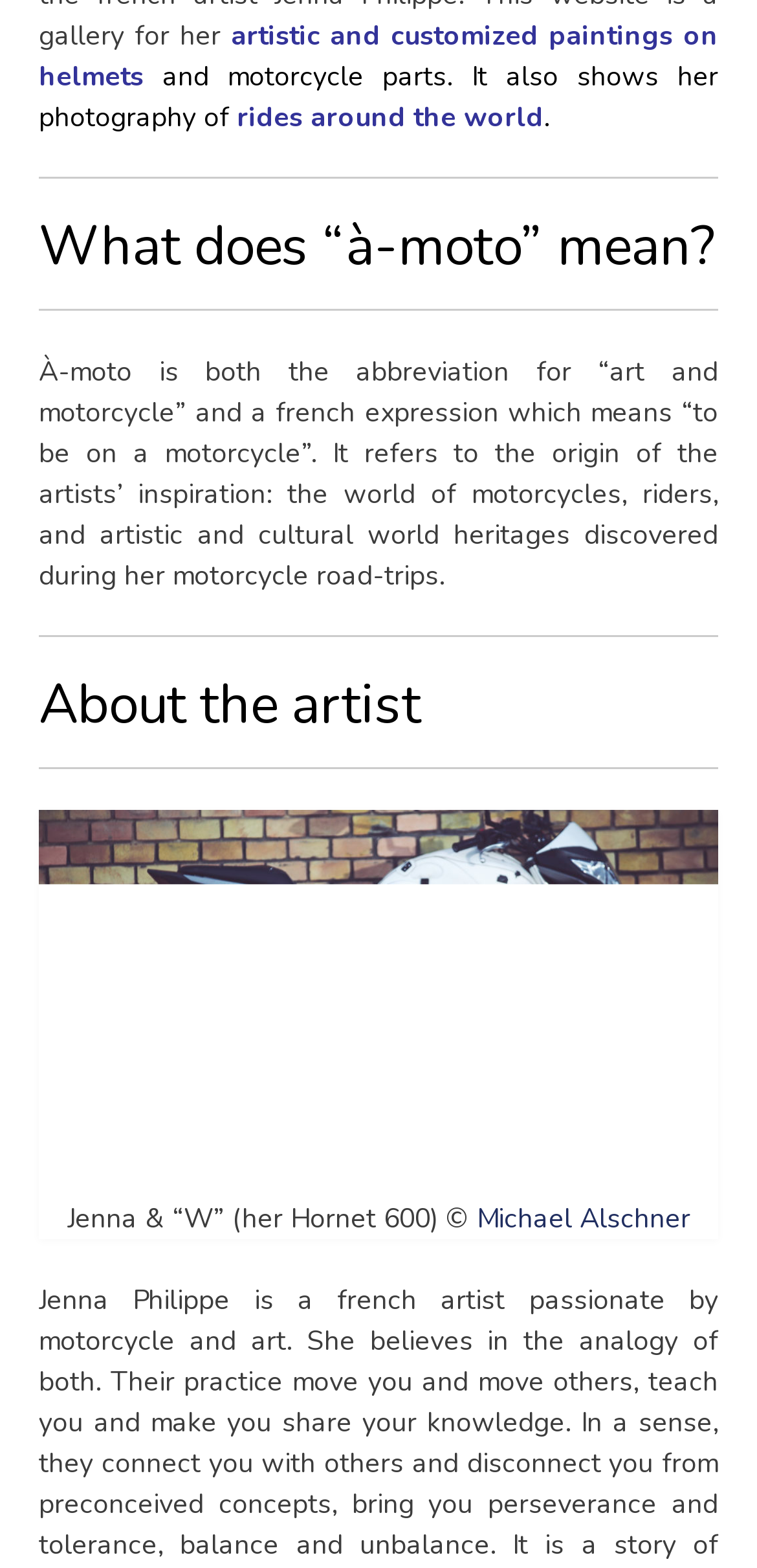Identify the bounding box of the HTML element described as: "Michael Alschner".

[0.629, 0.766, 0.912, 0.789]